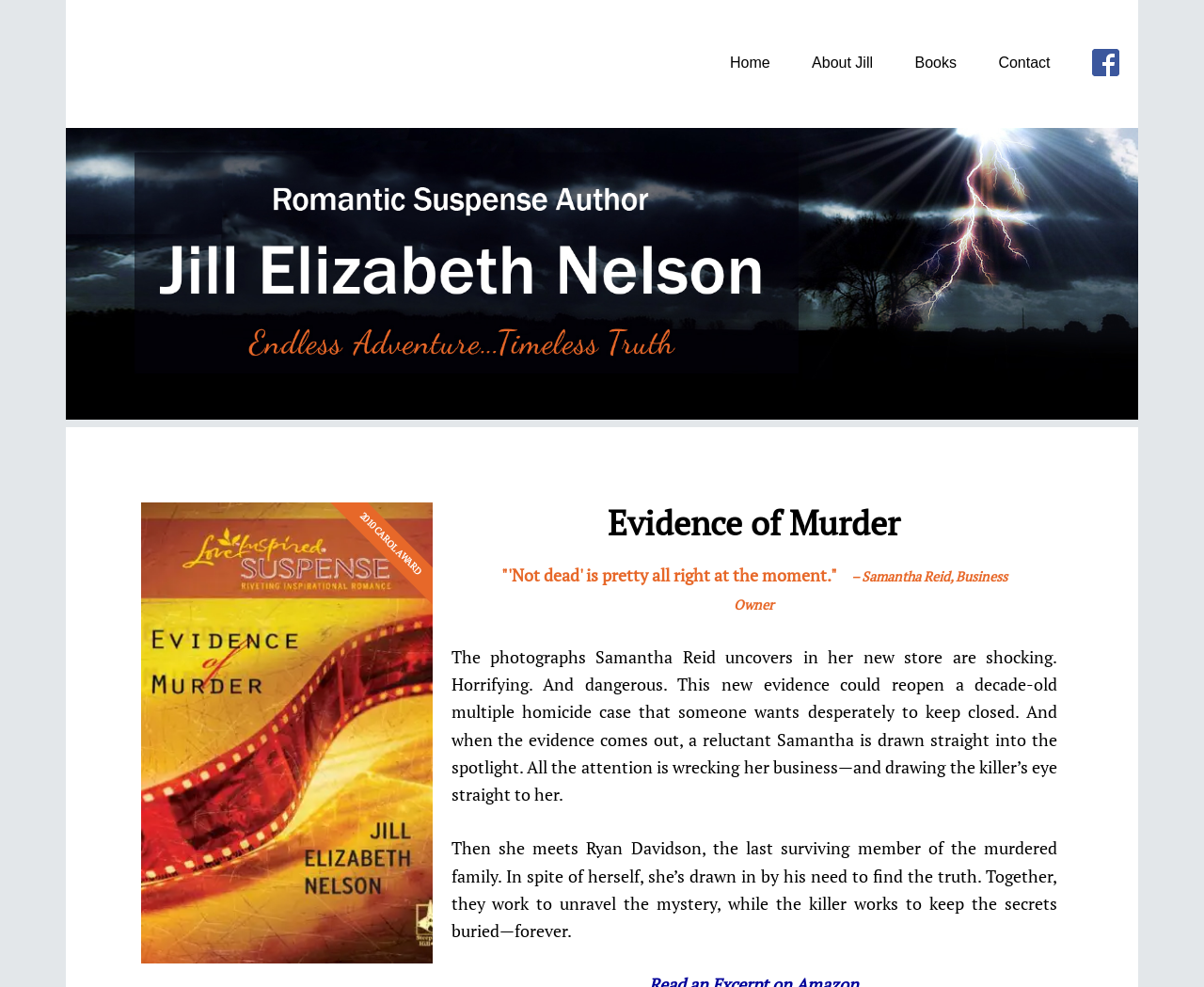Explain the features and main sections of the webpage comprehensively.

The webpage is about Jill Elizabeth Nelson's book "Evidence of Murder: Love Inspired Suspense". At the top, there is a navigation menu with five links: "Home", "About Jill", "Books", "Contact", and "Join me over on Facebook". The Facebook link has an accompanying image.

Below the navigation menu, there is a large image that takes up most of the width of the page, depicting a story sky with fierce lightning and a tree in a field. This image serves as the background for the rest of the content.

On top of the background image, there is a smaller image of the book cover "Evidence of Murder, A Love Inspired Suspense Mystery". To the right of the book cover, there is a heading "Evidence of Murder" and a static text "2010 CAROL AWARD".

Below the heading, there is a quote from the book, "'Not dead' is pretty all right at the moment." attributed to Samantha Reid, a business owner. Following the quote, there is a brief summary of the book's plot, describing how Samantha Reid finds horrifying photographs in her new store, which leads to a dangerous discovery and a decade-old multiple homicide case.

Further down, there is another paragraph of text that continues the summary, introducing Ryan Davidson, the last surviving member of the murdered family, and how he and Samantha work together to unravel the mystery.

Overall, the webpage is focused on promoting Jill Elizabeth Nelson's book "Evidence of Murder" and providing a brief summary of the plot.